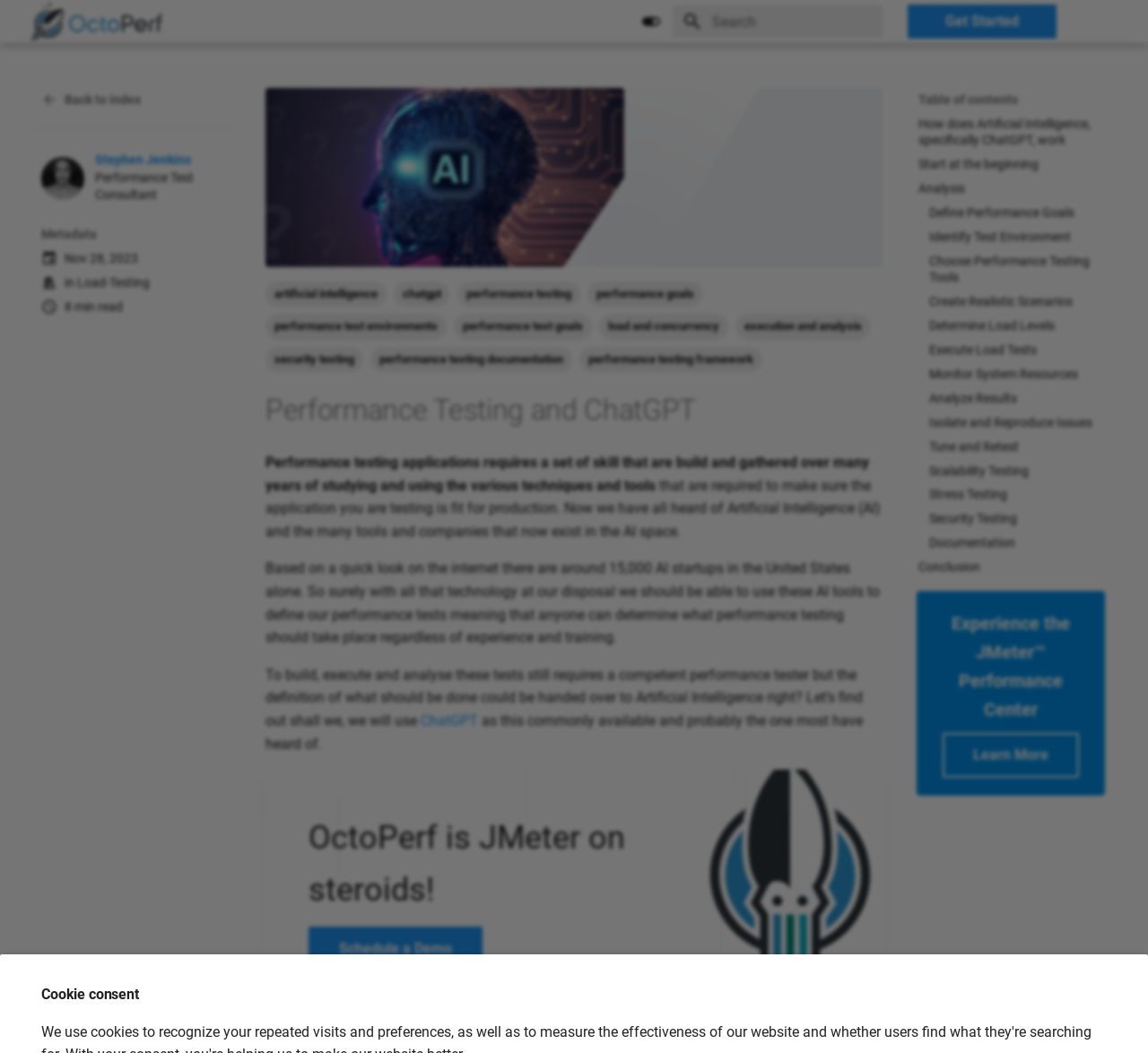Extract the bounding box coordinates for the HTML element that matches this description: "Tune and Retest". The coordinates should be four float numbers between 0 and 1, i.e., [left, top, right, bottom].

[0.809, 0.416, 0.964, 0.432]